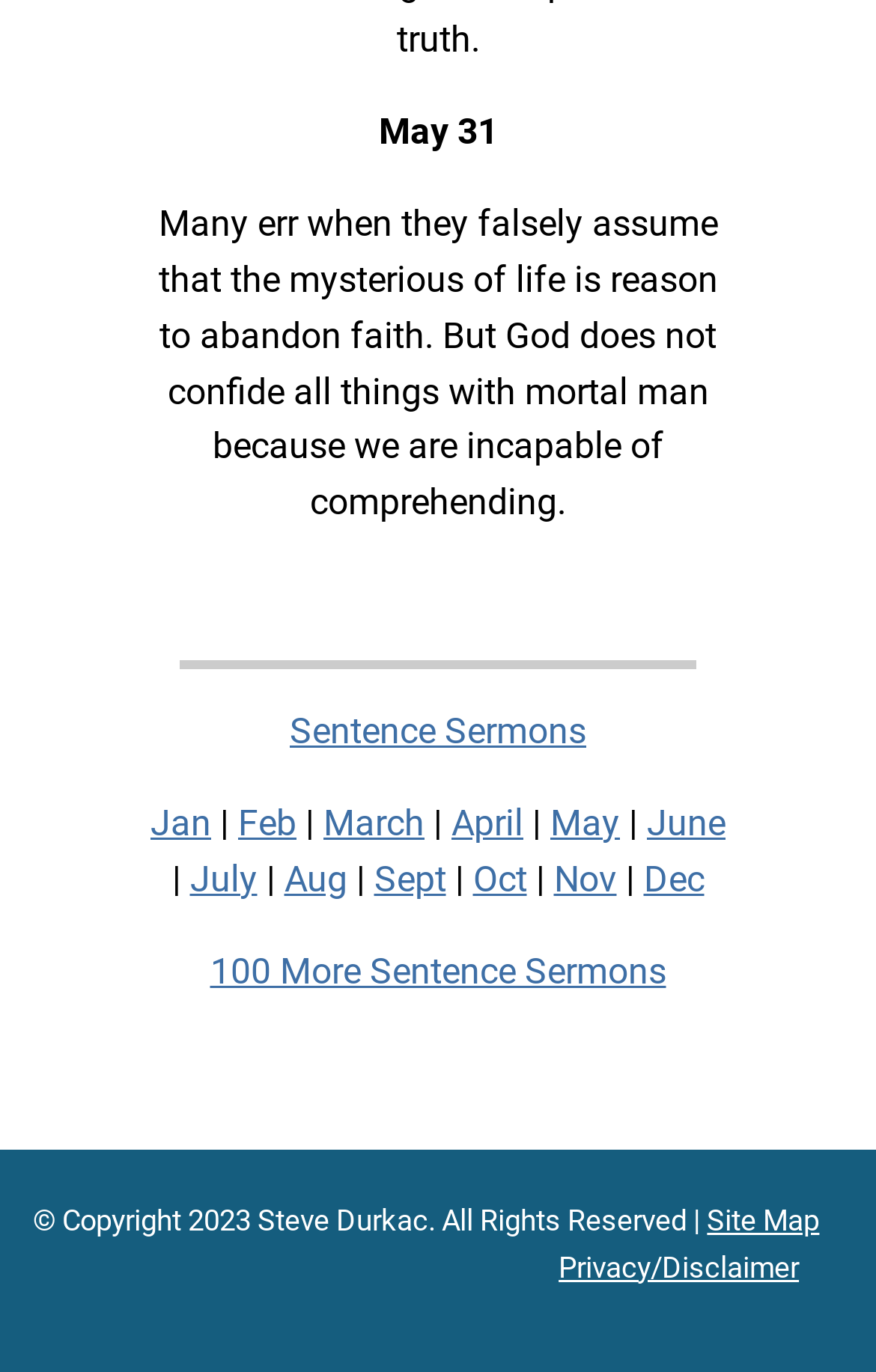Using the information in the image, could you please answer the following question in detail:
What is the name of the author?

The author's name can be found at the bottom of the webpage, in the copyright notice, which states '© Copyright 2023 Steve Durkac. All Rights Reserved'.